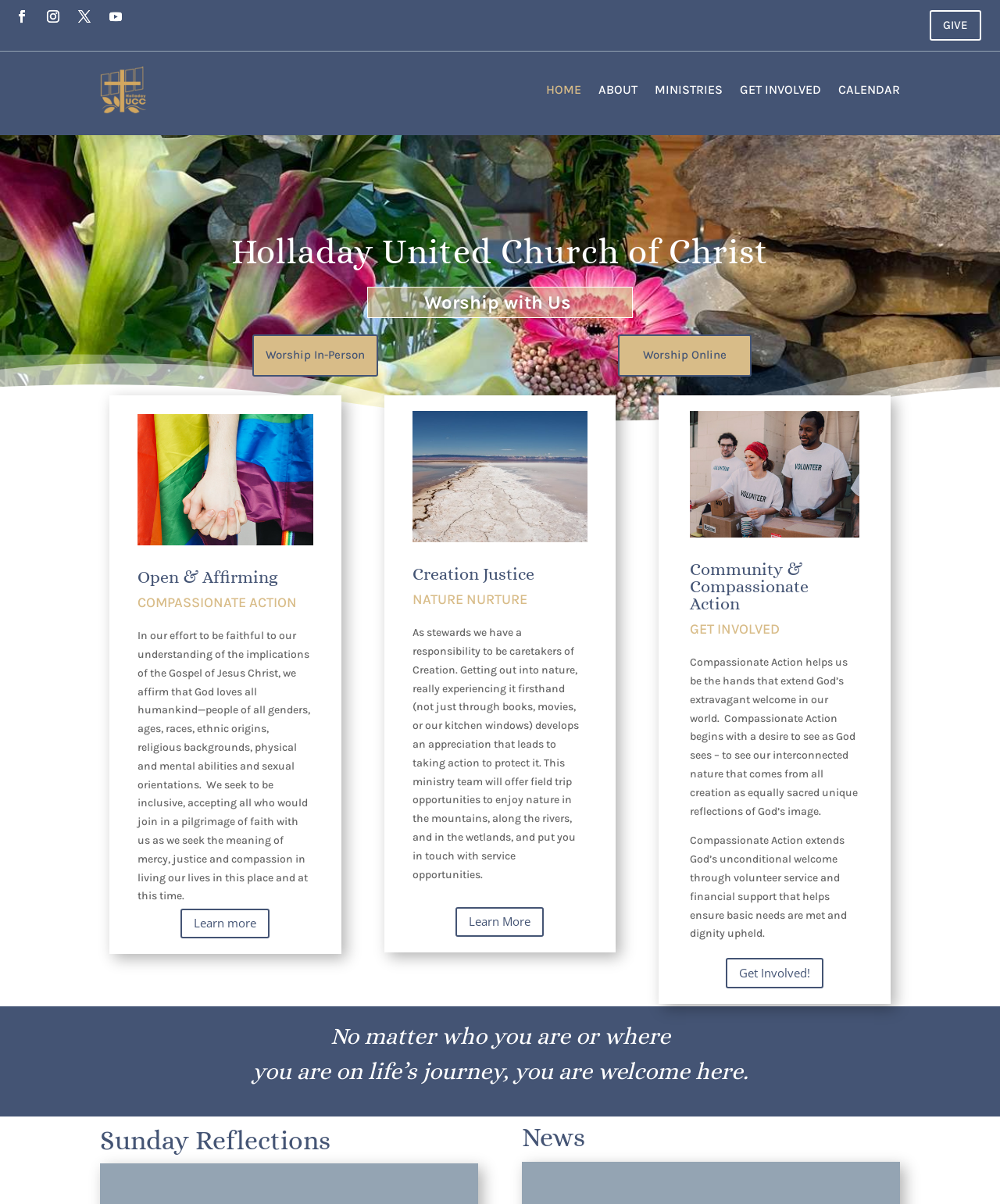Please identify the bounding box coordinates of the clickable element to fulfill the following instruction: "Get involved in Community & Compassionate Action". The coordinates should be four float numbers between 0 and 1, i.e., [left, top, right, bottom].

[0.726, 0.796, 0.824, 0.821]